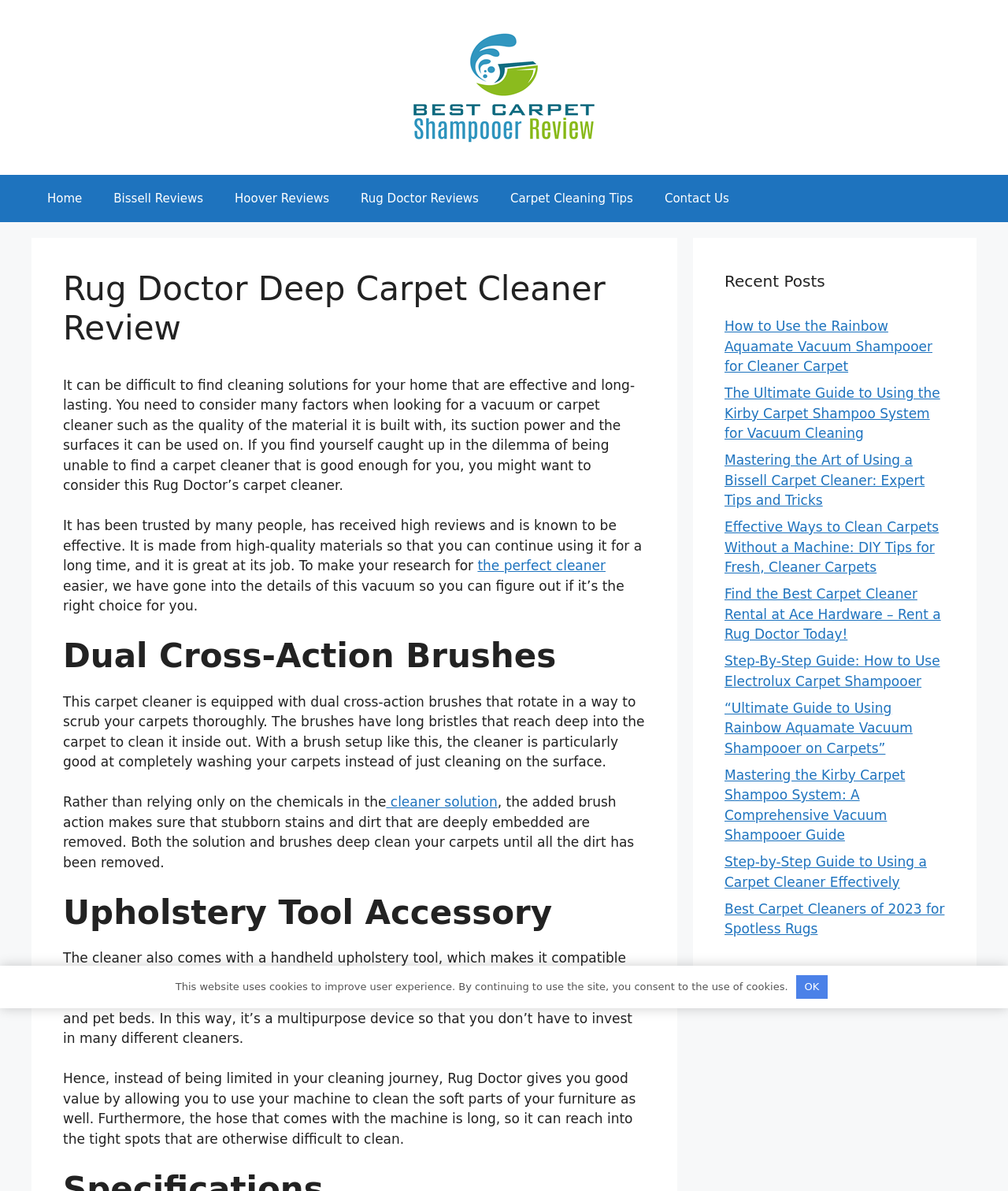Please mark the clickable region by giving the bounding box coordinates needed to complete this instruction: "Click on the 'Contact Us' link".

[0.644, 0.147, 0.739, 0.187]